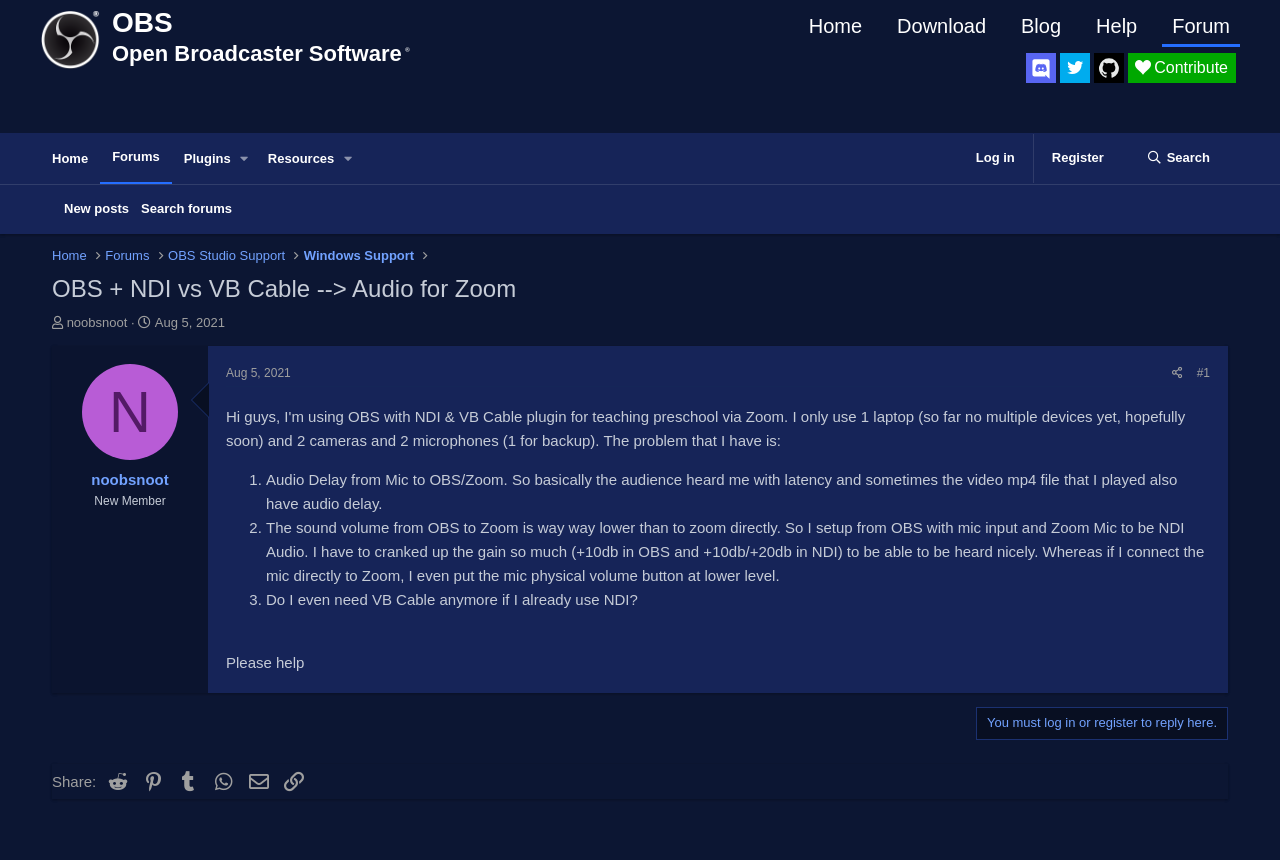For the following element description, predict the bounding box coordinates in the format (top-left x, top-left y, bottom-right x, bottom-right y). All values should be floating point numbers between 0 and 1. Description: New posts

[0.045, 0.215, 0.105, 0.272]